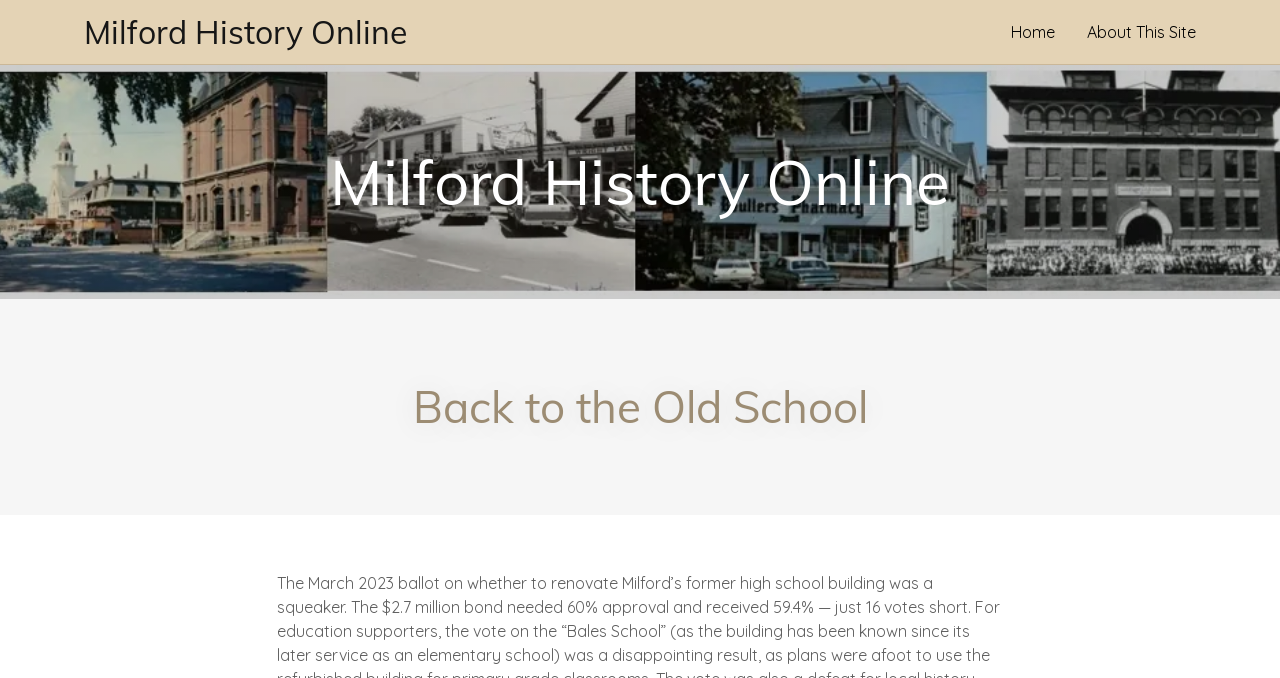From the screenshot, find the bounding box of the UI element matching this description: "About This Site". Supply the bounding box coordinates in the form [left, top, right, bottom], each a float between 0 and 1.

[0.845, 0.021, 0.939, 0.074]